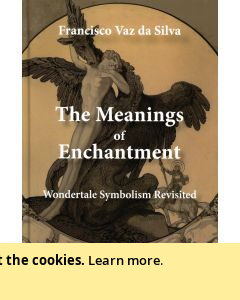Who is the author of the book?
Could you answer the question in a detailed manner, providing as much information as possible?

The author of the book is mentioned in the caption as Francisco Vaz da Silva, who has written 'The Meanings of Enchantment'.